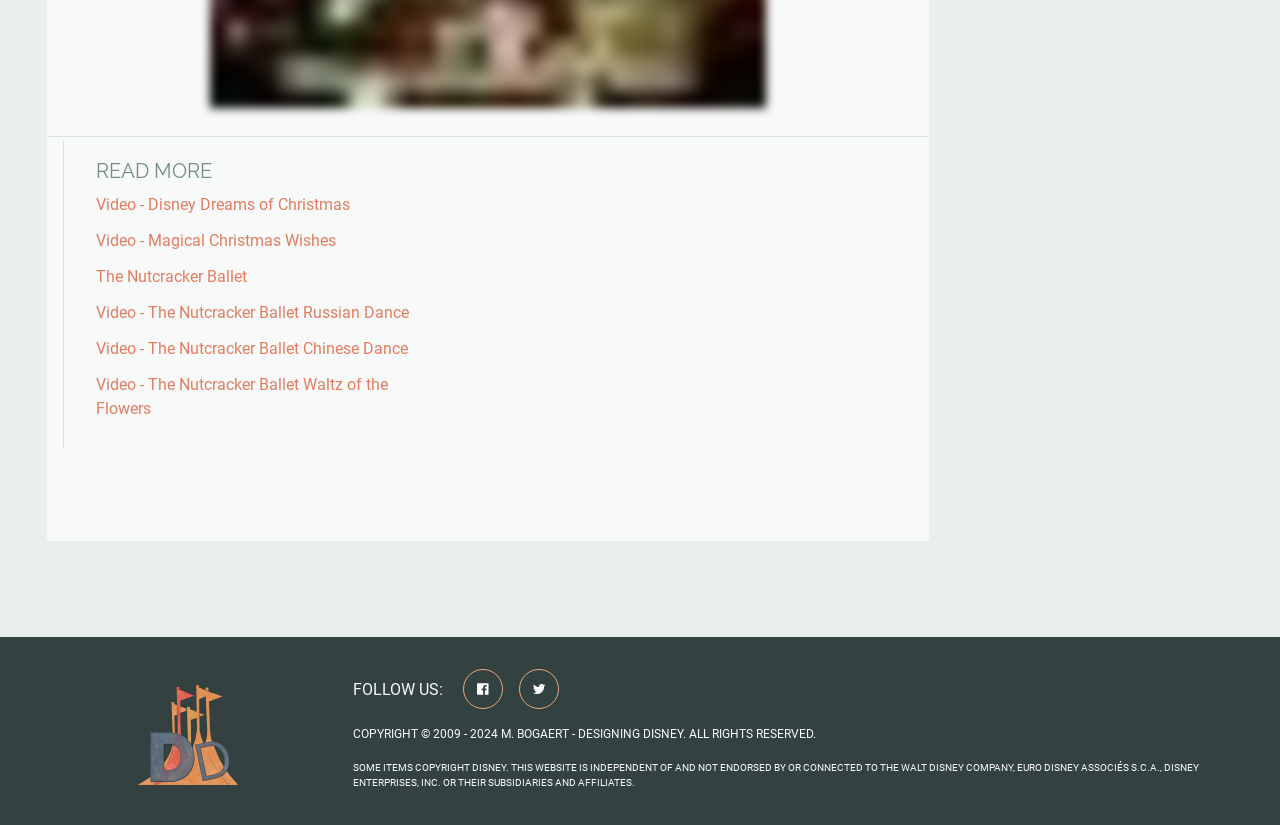Pinpoint the bounding box coordinates of the clickable element to carry out the following instruction: "Explore 'Designing Disney'."

[0.108, 0.83, 0.186, 0.951]